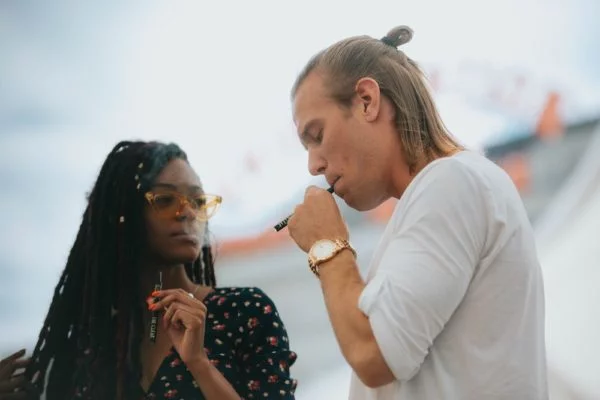Please provide a comprehensive response to the question based on the details in the image: What is the man focused on?

The man in the image is shown to be intently focused on his own device, which is likely a vape pen, as he is engaged in vaping alongside the woman.